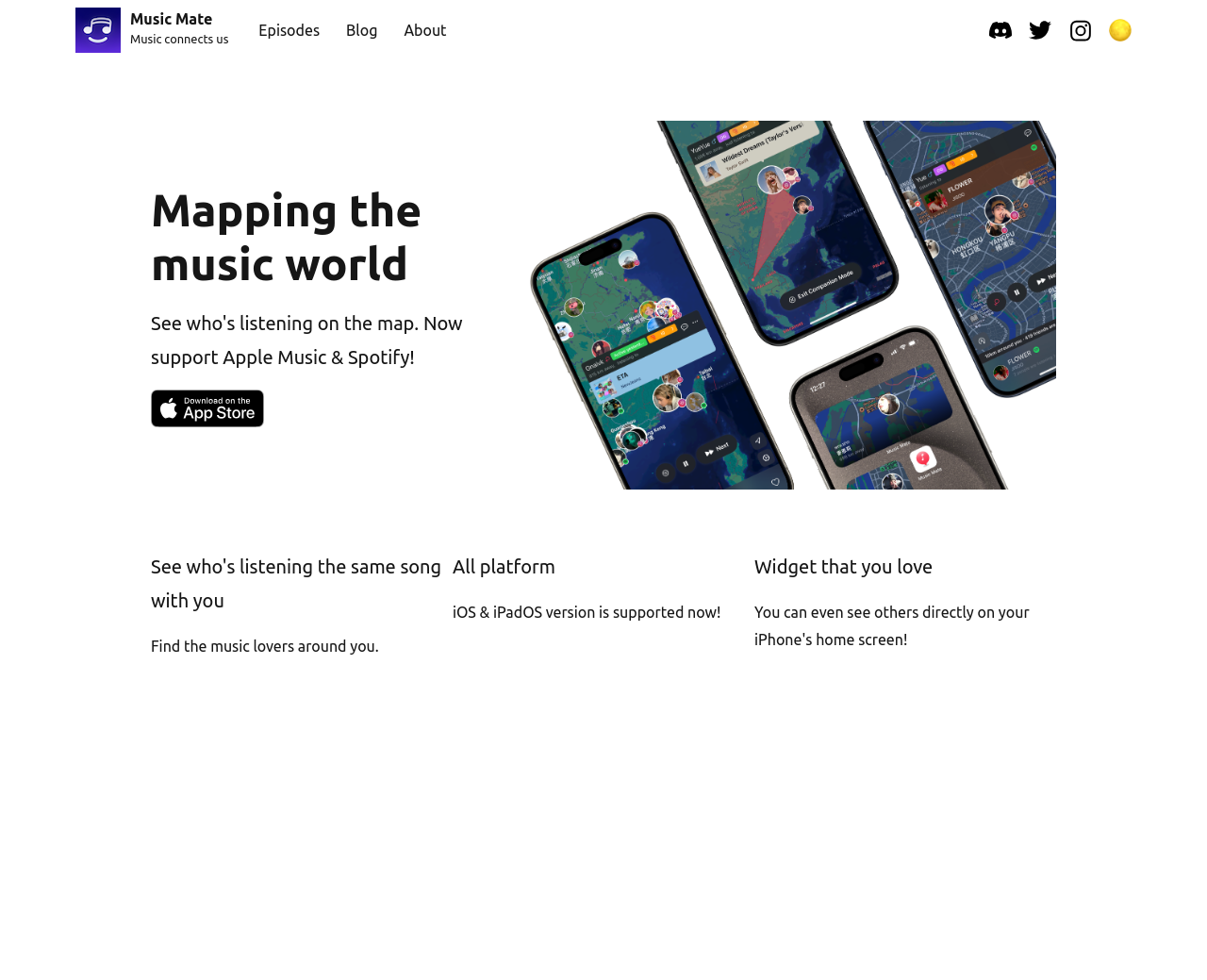How many links are there in the top navigation bar?
Use the image to answer the question with a single word or phrase.

4